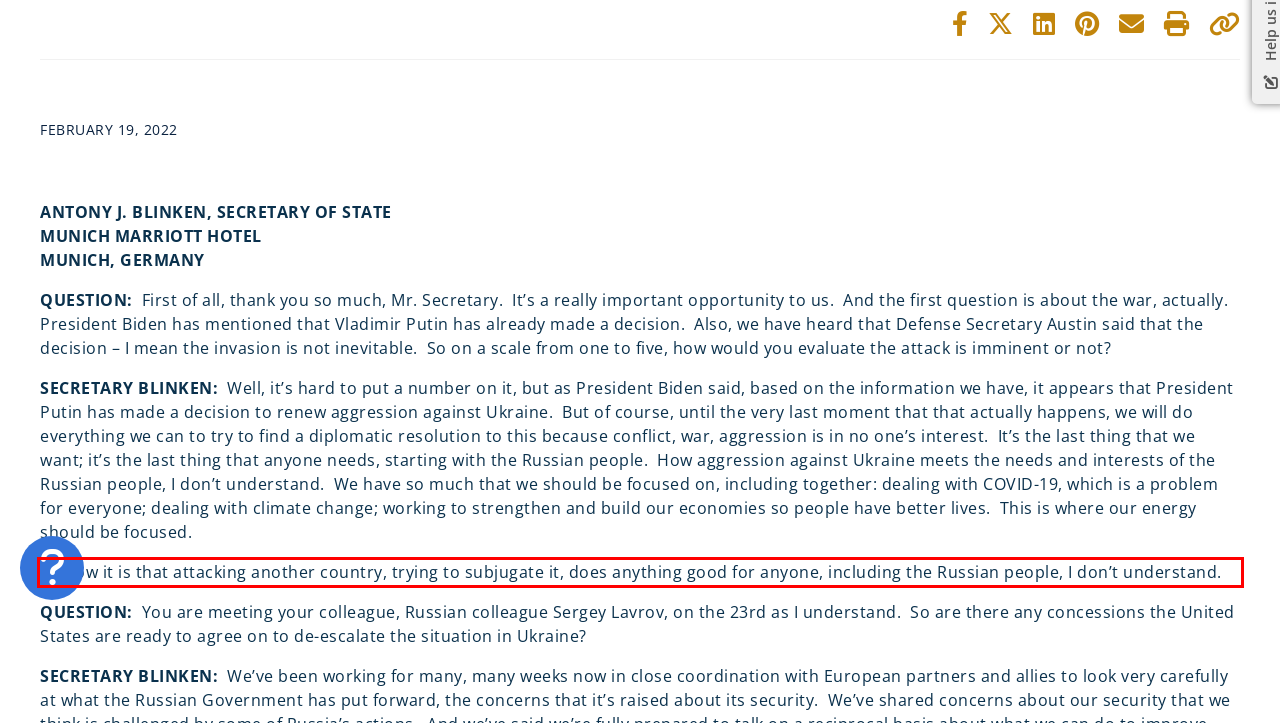Analyze the screenshot of the webpage that features a red bounding box and recognize the text content enclosed within this red bounding box.

So how it is that attacking another country, trying to subjugate it, does anything good for anyone, including the Russian people, I don’t understand.